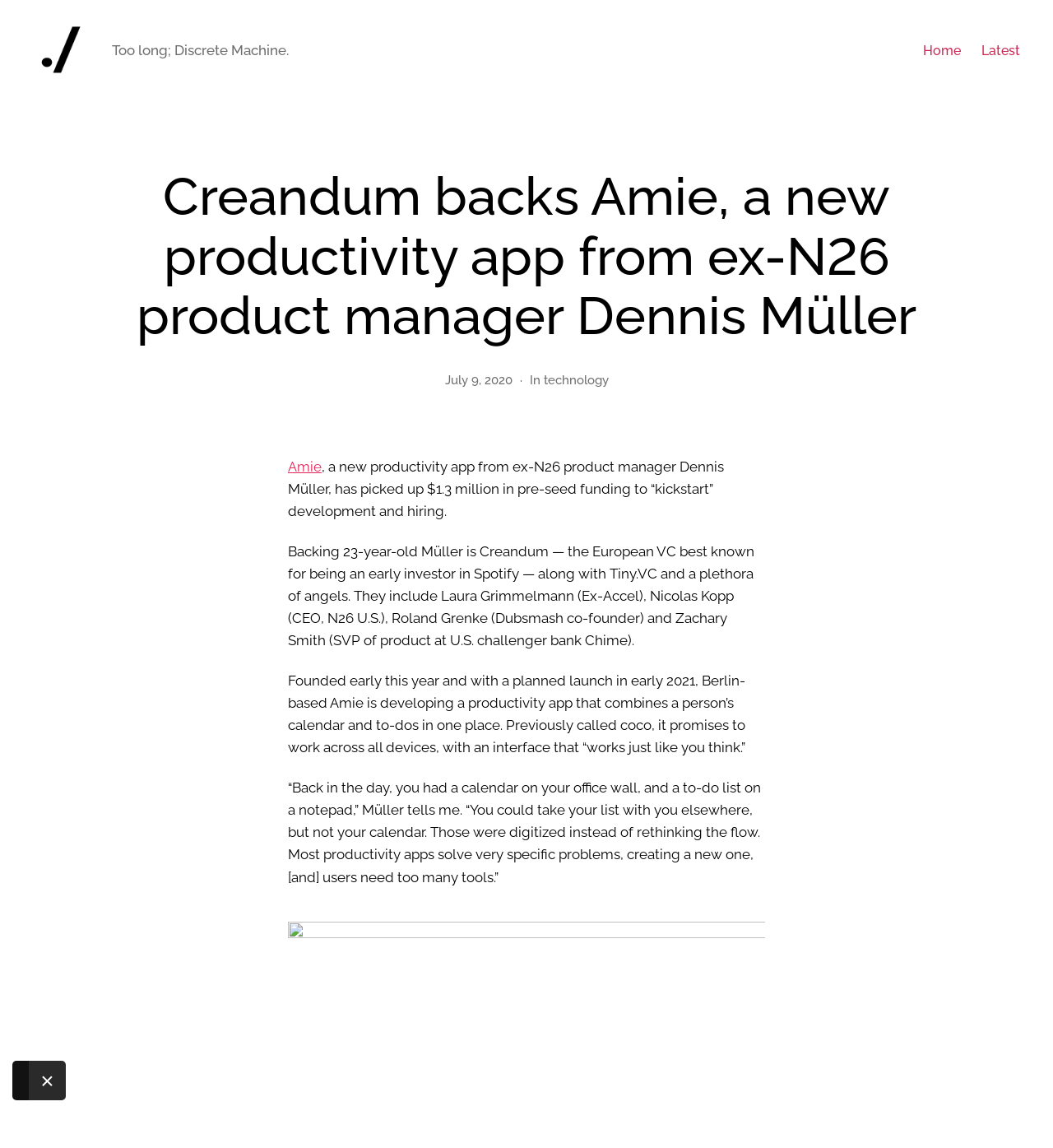Identify the bounding box of the HTML element described as: "July 9, 2020".

[0.422, 0.342, 0.486, 0.355]